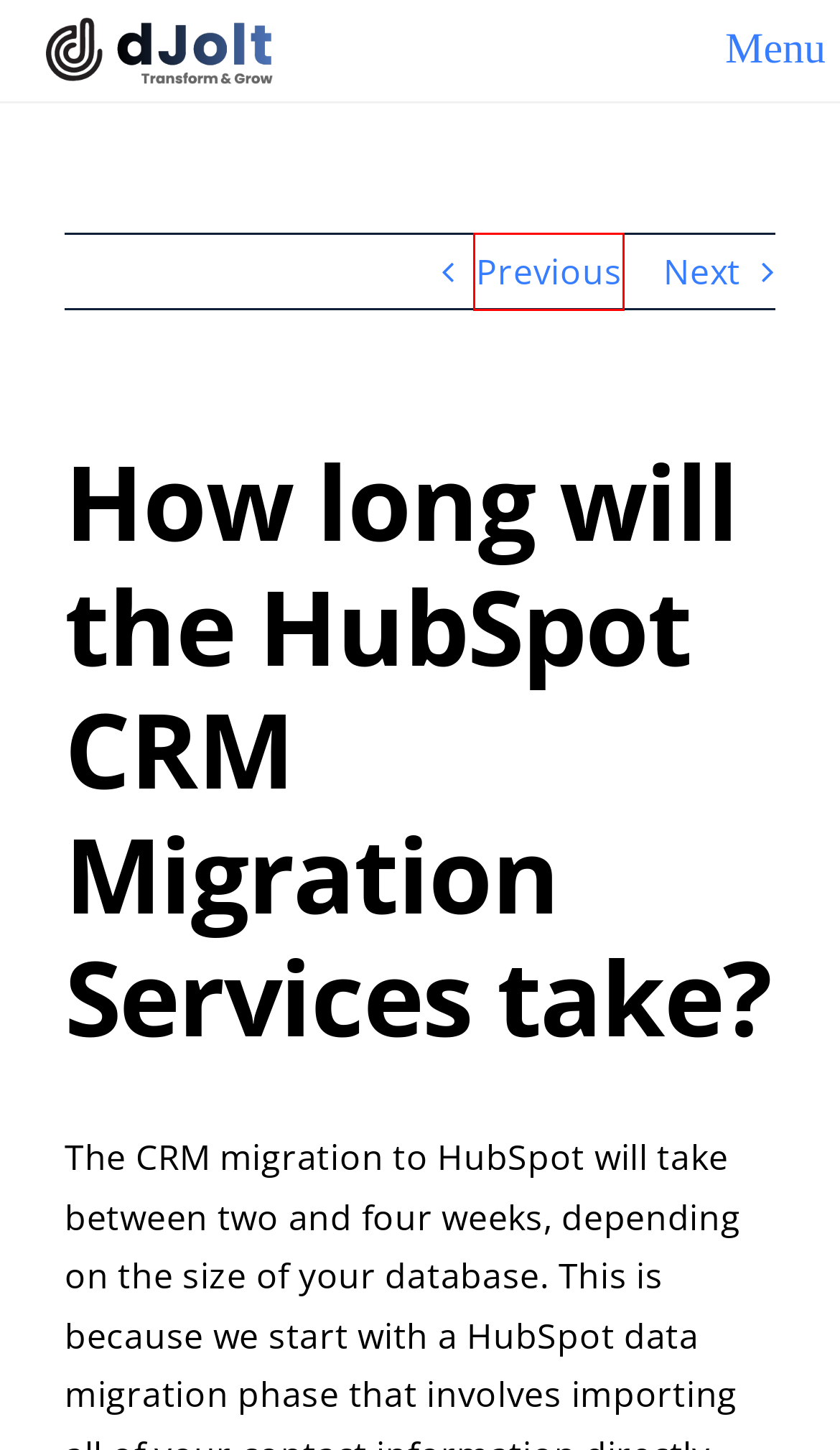You have a screenshot of a webpage, and a red bounding box highlights an element. Select the webpage description that best fits the new page after clicking the element within the bounding box. Options are:
A. Trusted HubSpot Partner Agency for Comprehensive Services - dJolt
B. Success Stories | HubSpot Customer Stories and Case Studies
C. eBooks Archives - dJolt
D. HubSpot CRM Migration Archives - dJolt
E. Salesforce HubSpot CRM Migration Services | WP HubSpot Migration Services - djolt
F. Does your team help us learn HubSpot? - dJolt
G. Will you be able to migrate all our data? - dJolt
H. Our Story - dJolt

G